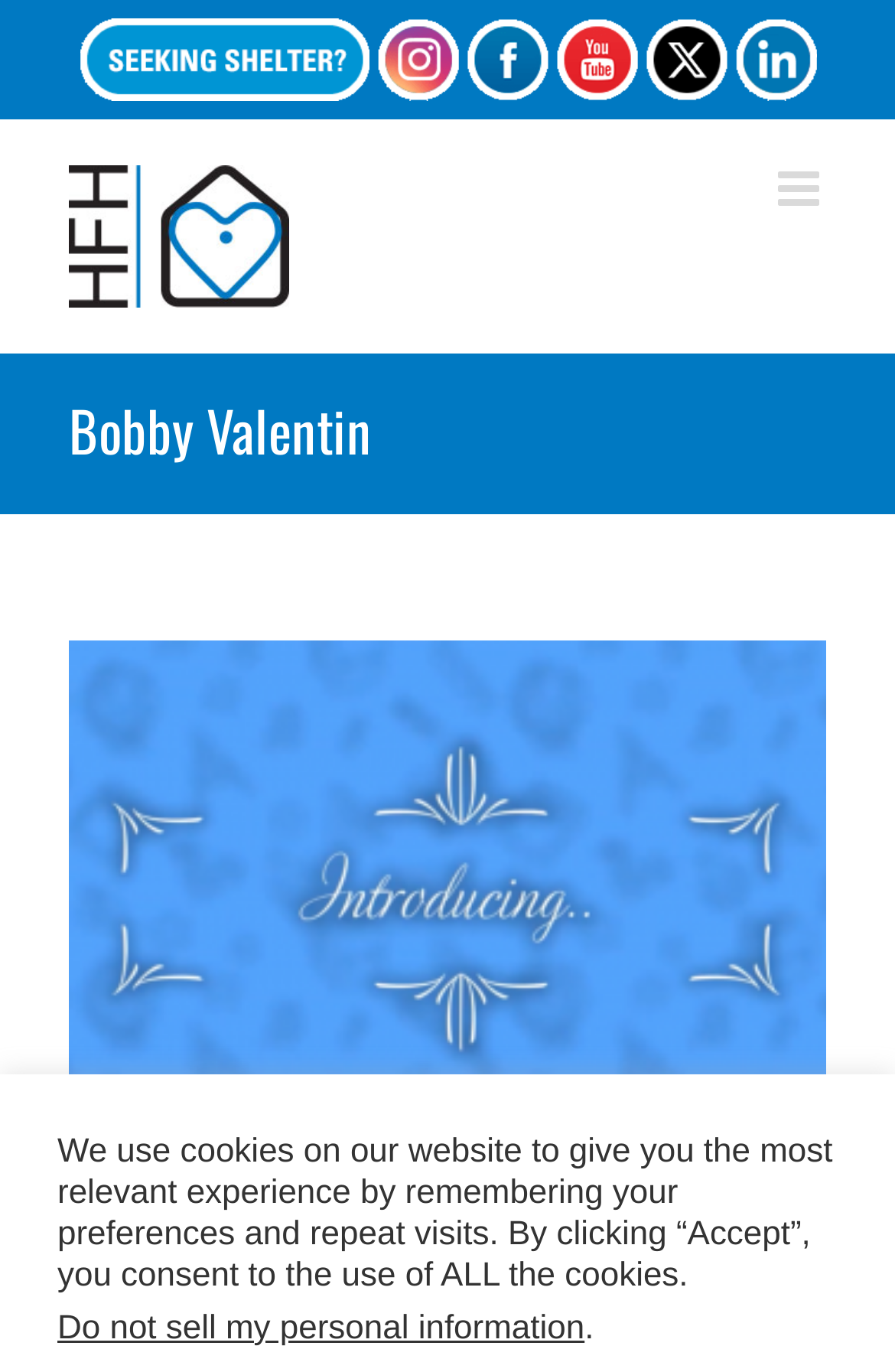Locate the bounding box coordinates of the area where you should click to accomplish the instruction: "Toggle the mobile menu".

[0.869, 0.12, 0.923, 0.156]